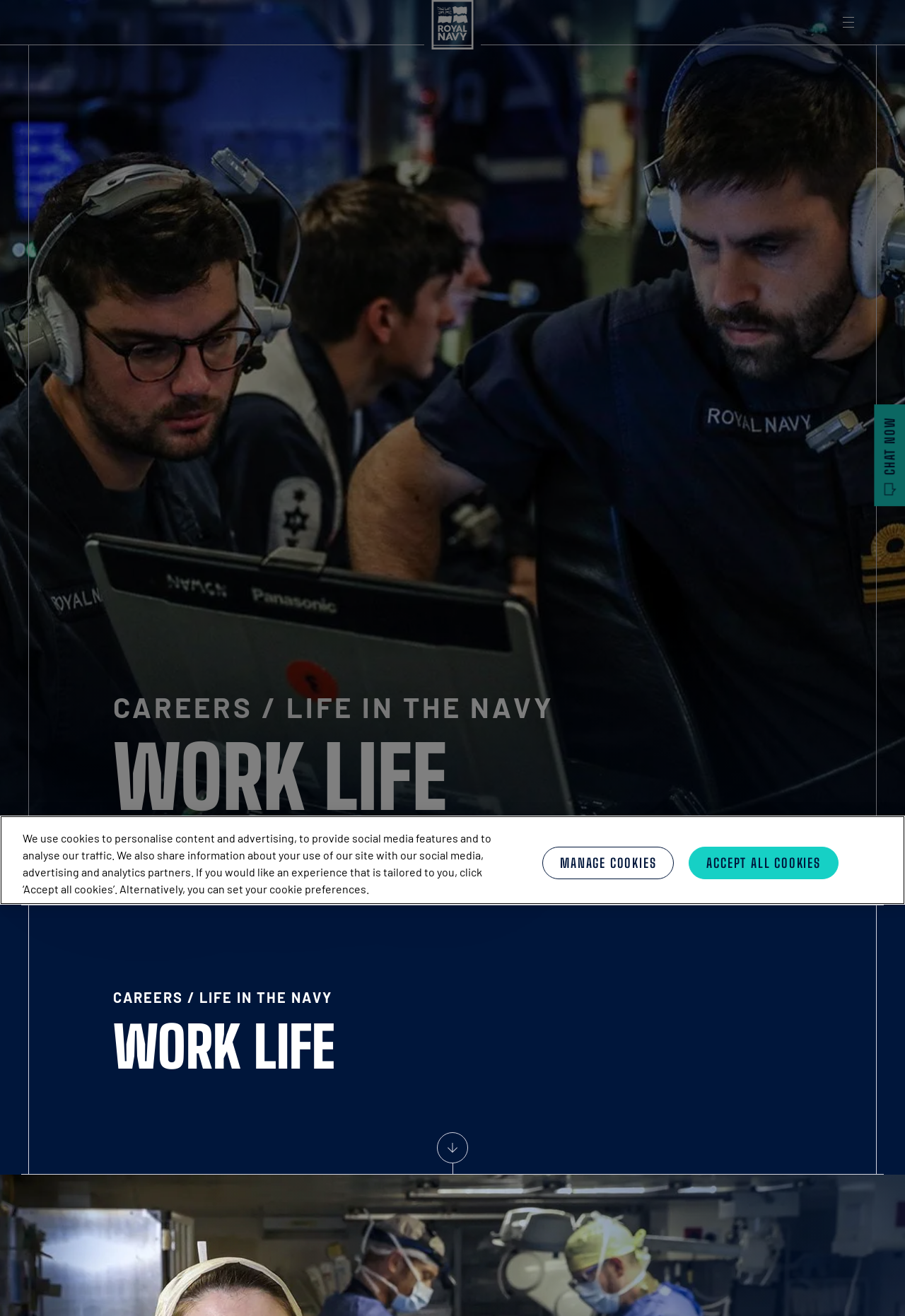Based on the provided description, "aria-label="Open Main Navigation"", find the bounding box of the corresponding UI element in the screenshot.

[0.922, 0.006, 0.953, 0.028]